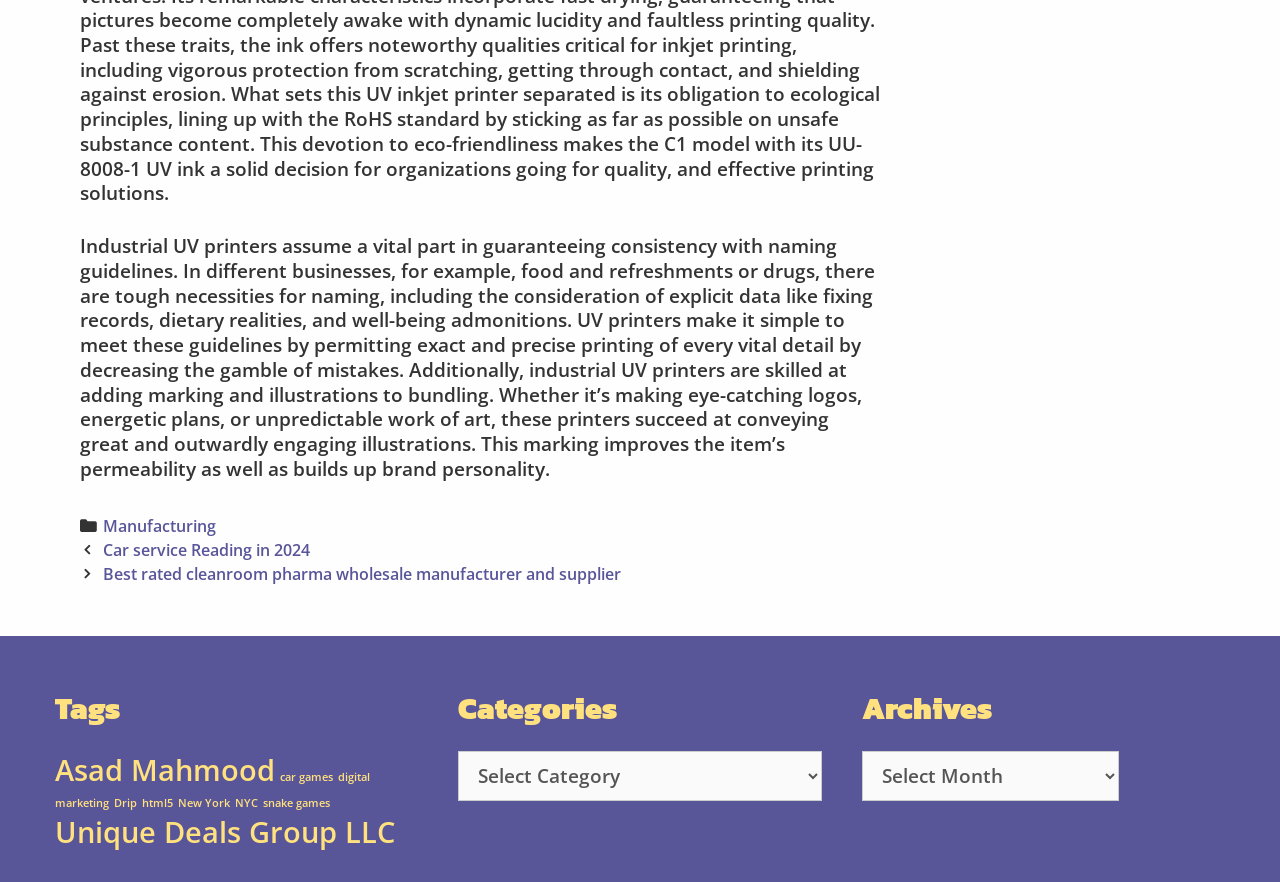Determine the bounding box coordinates of the region I should click to achieve the following instruction: "View the previous post". Ensure the bounding box coordinates are four float numbers between 0 and 1, i.e., [left, top, right, bottom].

[0.062, 0.611, 0.242, 0.636]